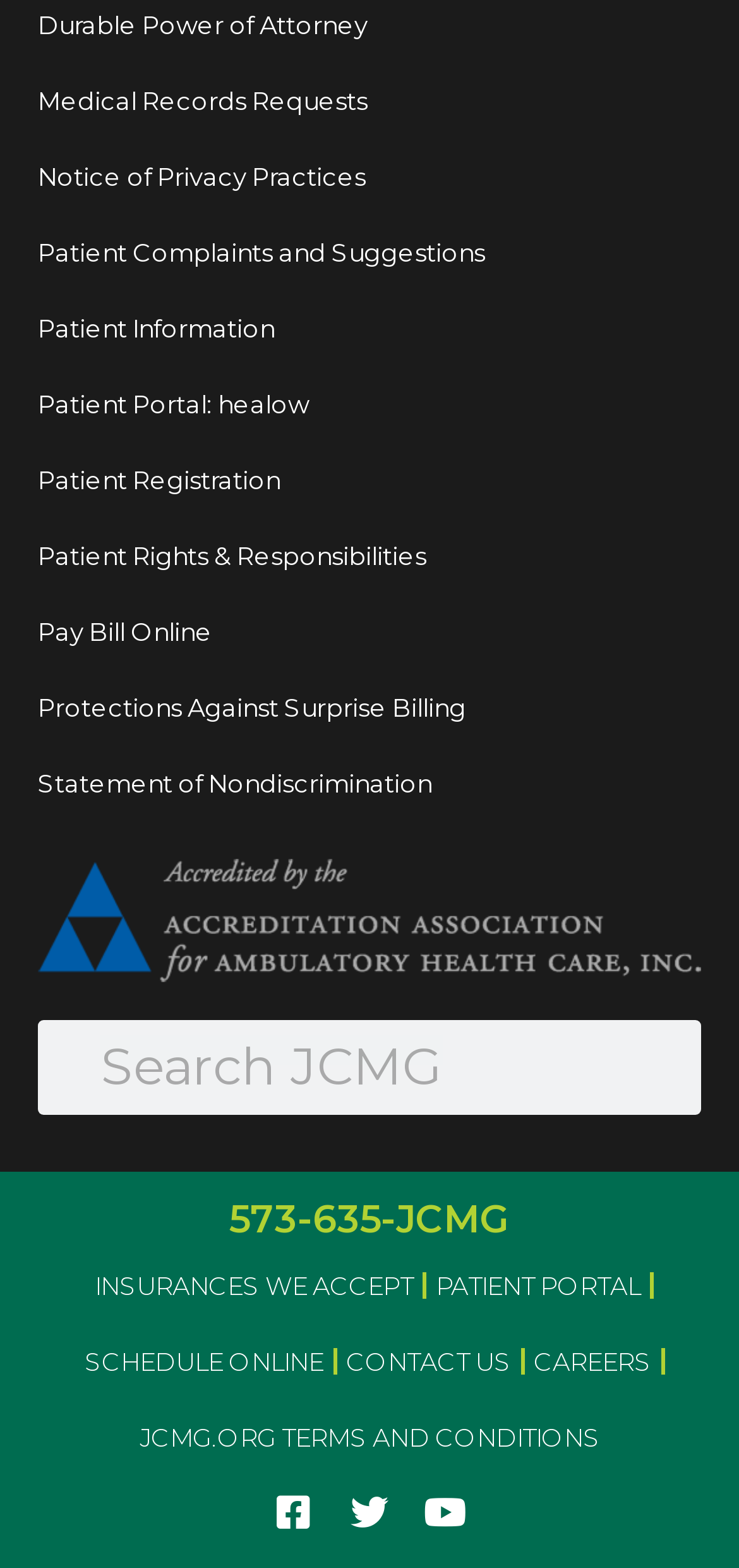Please identify the bounding box coordinates of the element I need to click to follow this instruction: "Quote a post".

None